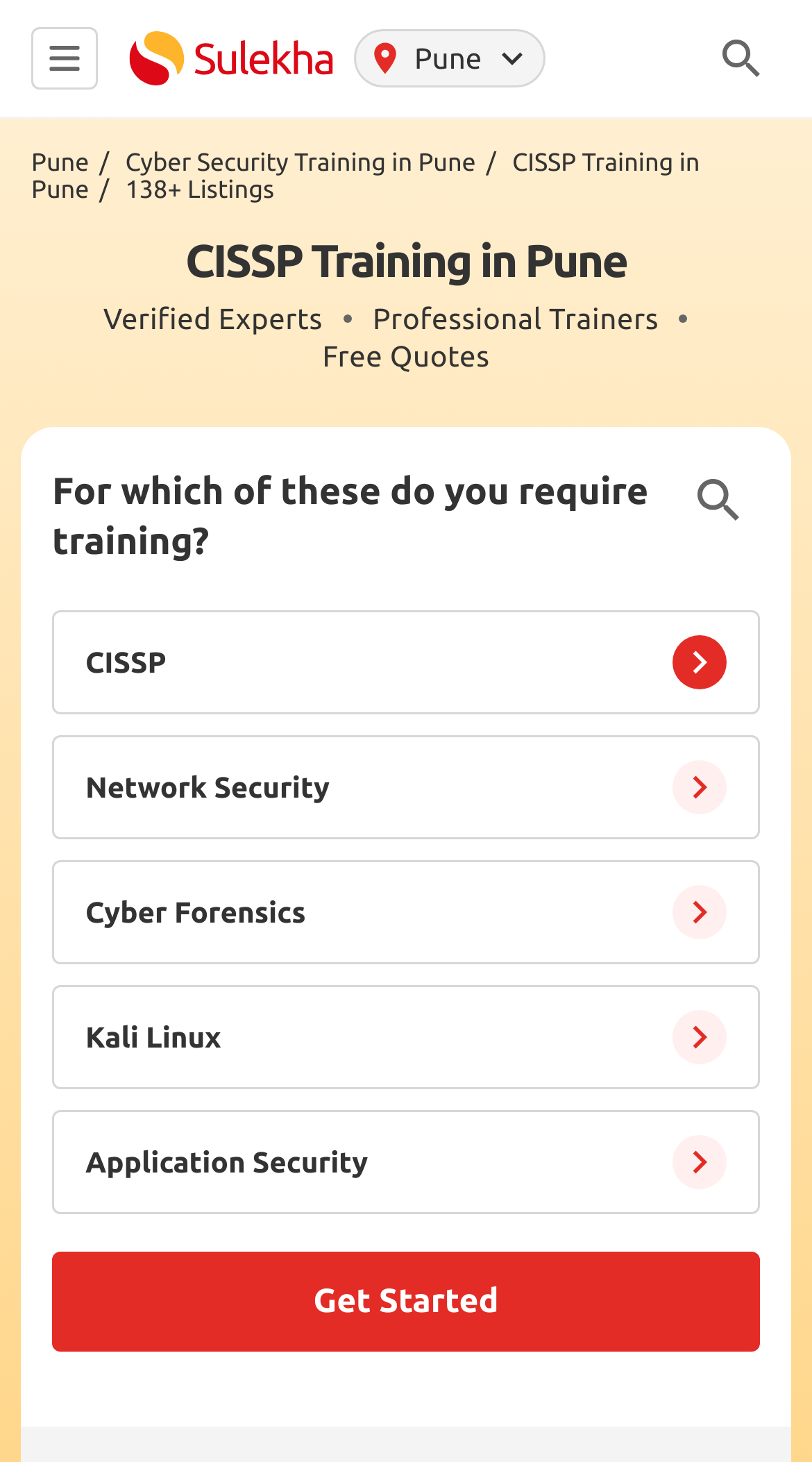Locate the bounding box coordinates of the element I should click to achieve the following instruction: "Click the Sulekha link".

[0.159, 0.021, 0.41, 0.058]